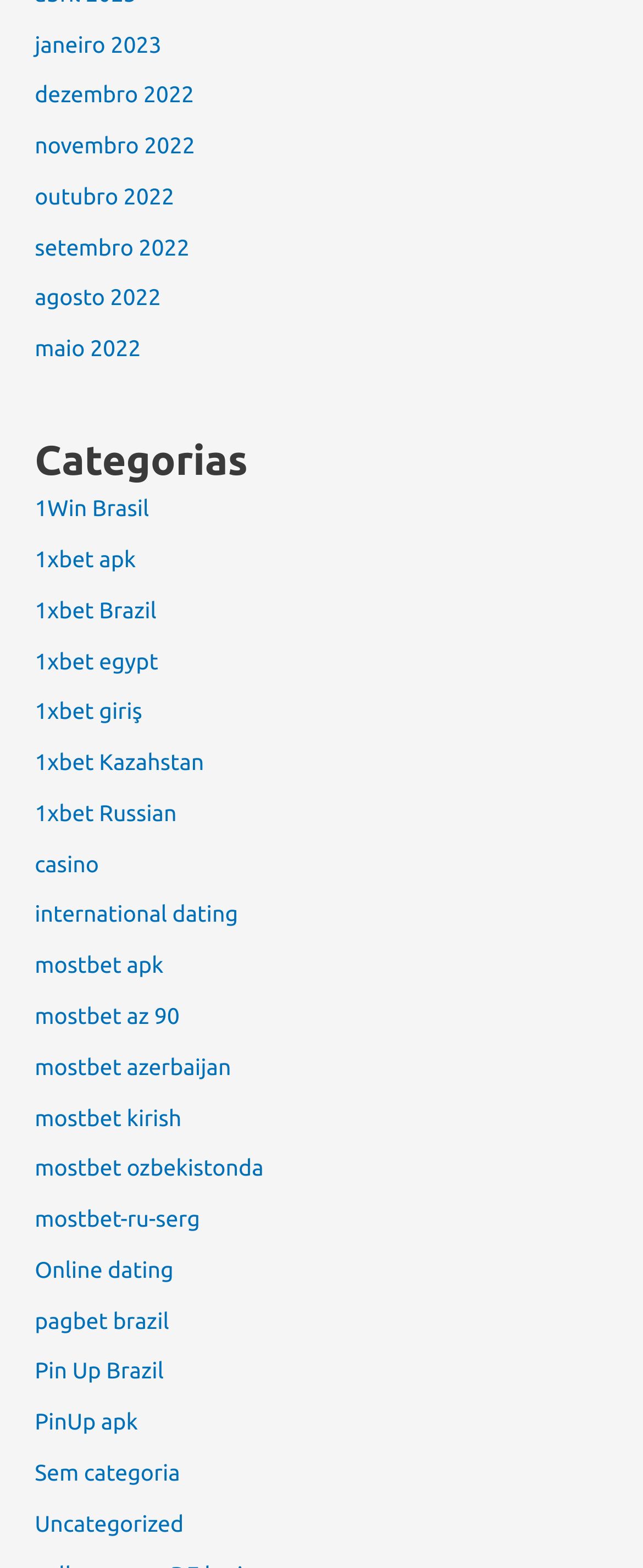Locate the bounding box coordinates of the element that needs to be clicked to carry out the instruction: "Read the 'Table of Contents'". The coordinates should be given as four float numbers ranging from 0 to 1, i.e., [left, top, right, bottom].

None